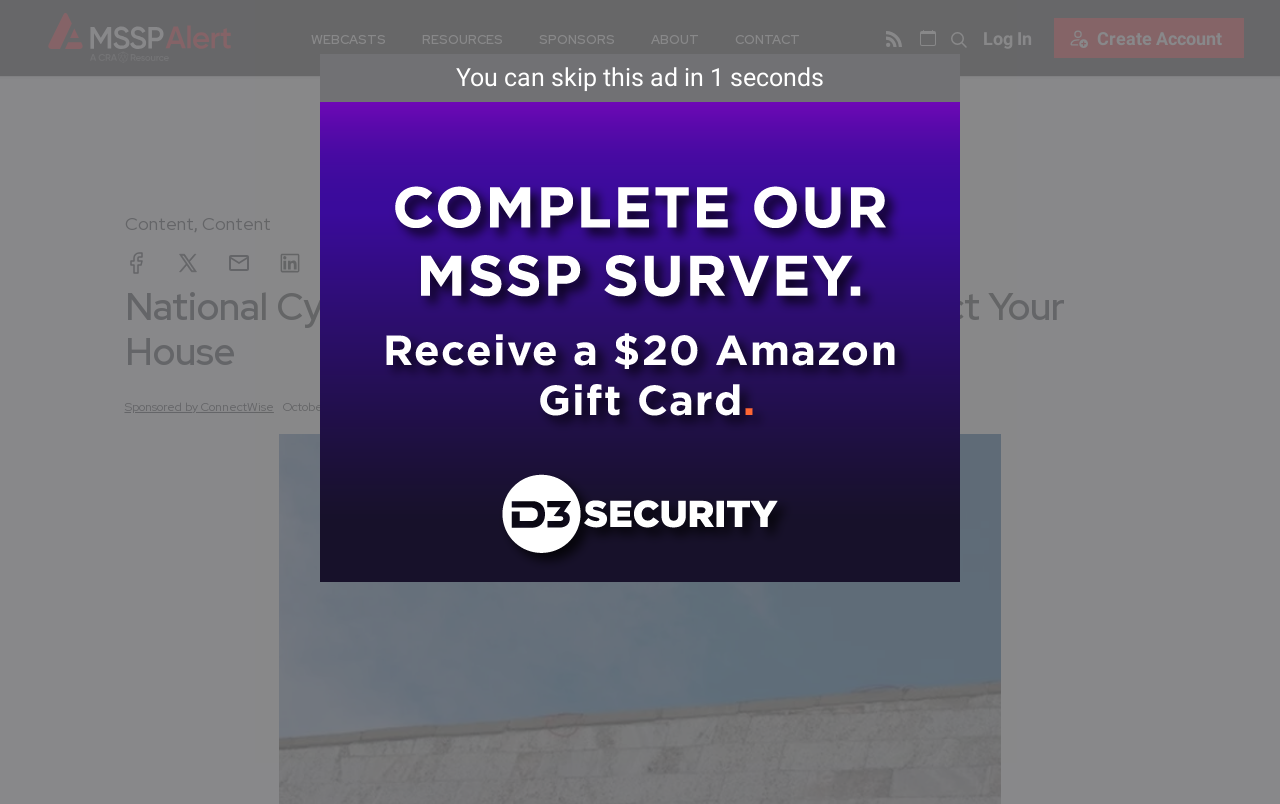Can you identify the bounding box coordinates of the clickable region needed to carry out this instruction: 'Click on the MSSP Alert link'? The coordinates should be four float numbers within the range of 0 to 1, stated as [left, top, right, bottom].

[0.035, 0.009, 0.183, 0.085]